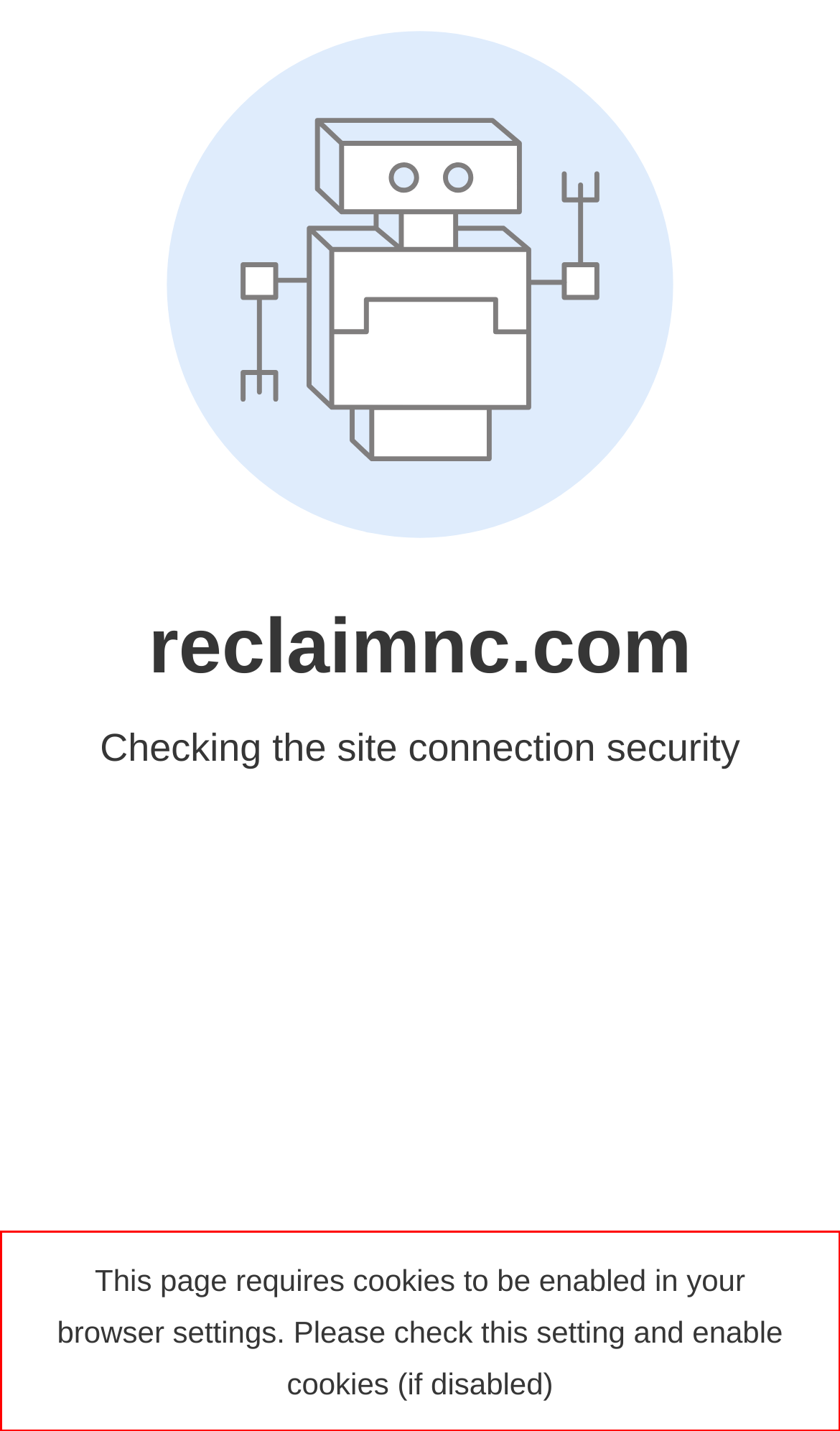You are provided with a screenshot of a webpage containing a red bounding box. Please extract the text enclosed by this red bounding box.

This page requires cookies to be enabled in your browser settings. Please check this setting and enable cookies (if disabled)